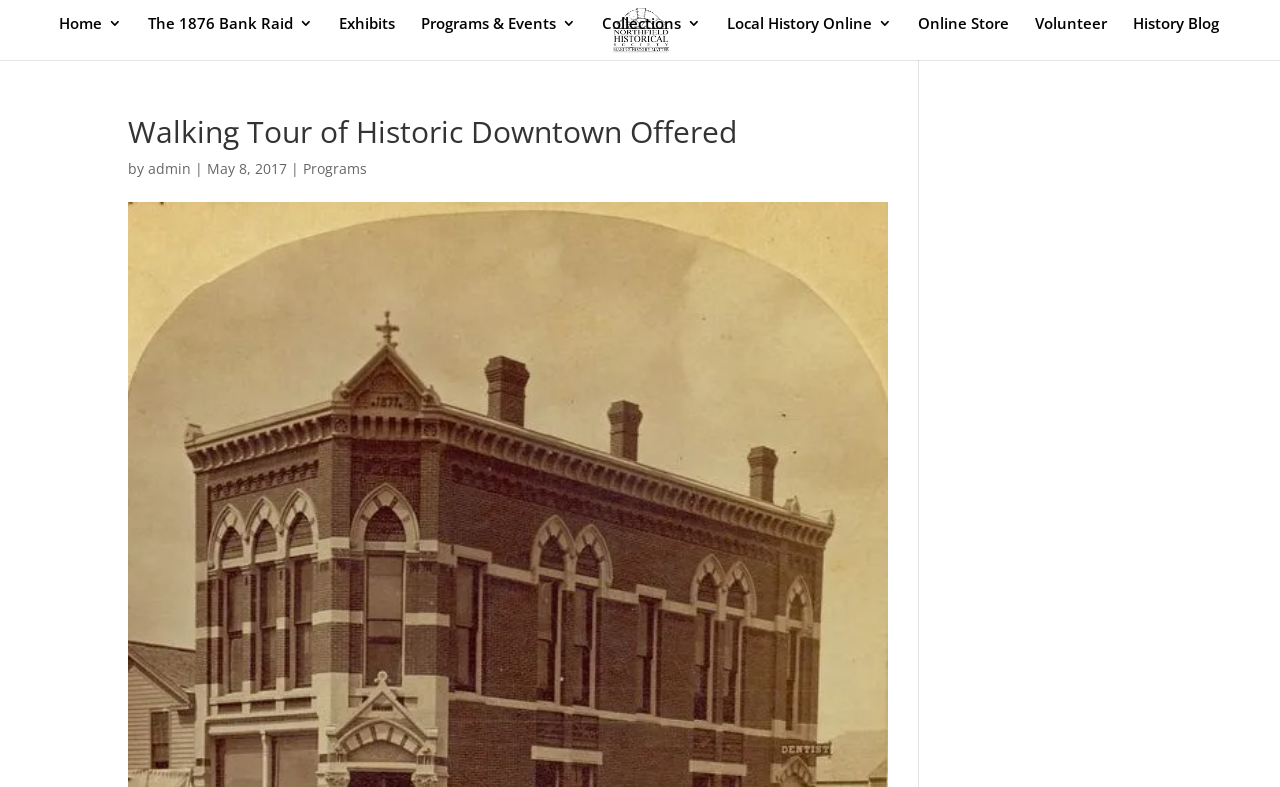How many links are there in the top navigation bar?
Based on the image, give a concise answer in the form of a single word or short phrase.

9